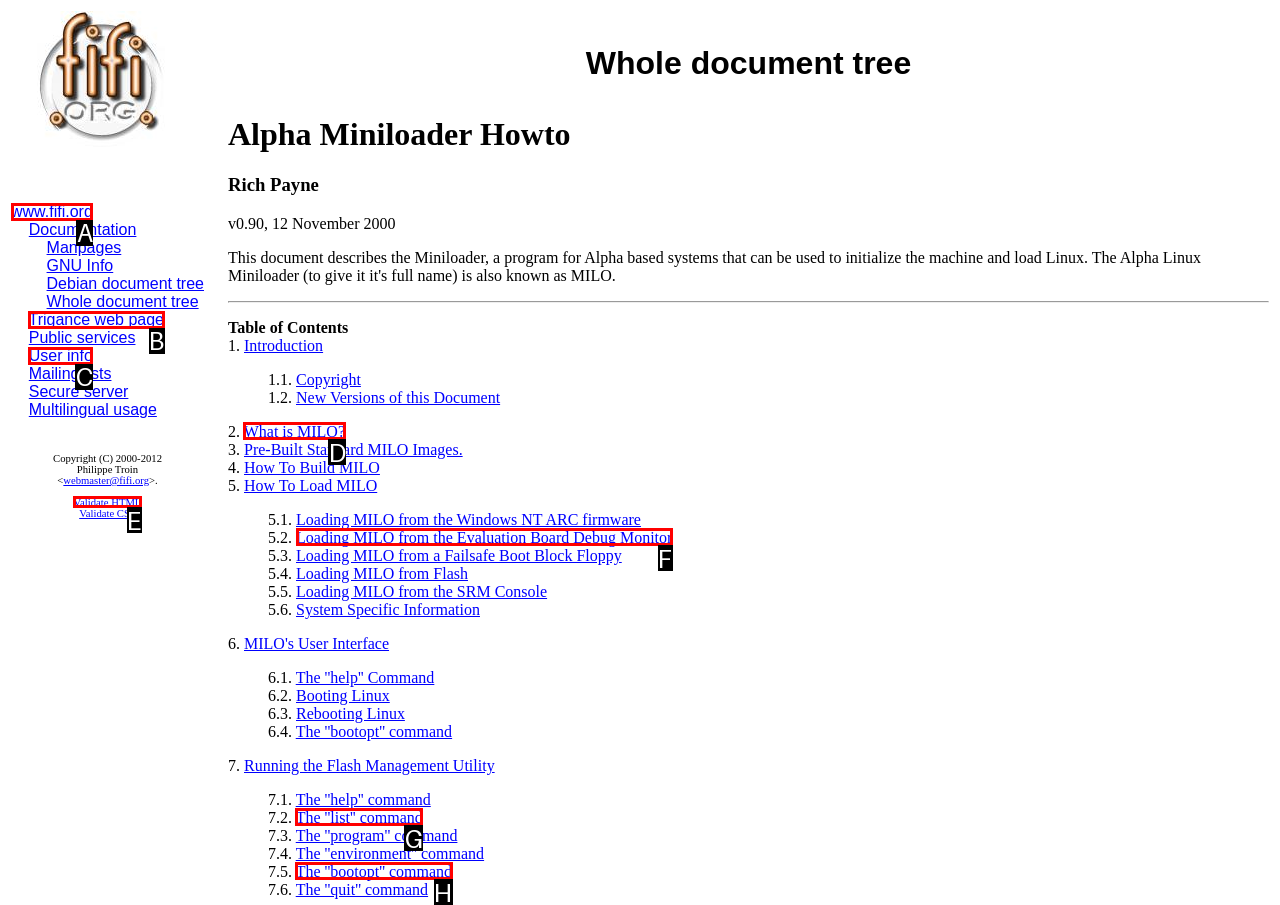Tell me which option I should click to complete the following task: Read about 'What is MILO?'
Answer with the option's letter from the given choices directly.

D